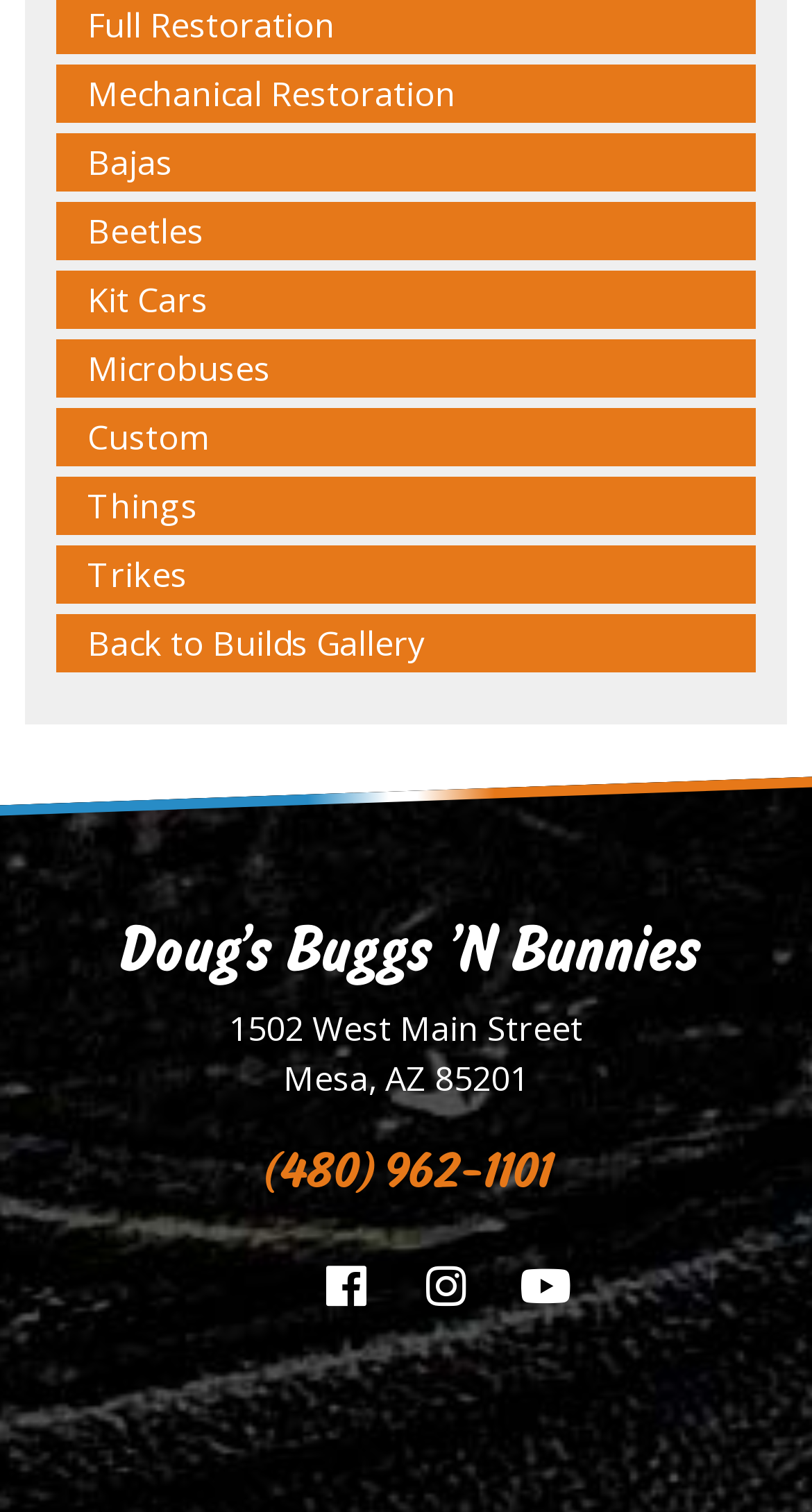How many social media links are there?
Please give a detailed answer to the question using the information shown in the image.

There are three social media links on the webpage, which are Facebook, Instagram, and YouTube. These links can be found in the link elements with generic types 'facebook', 'instagram', and 'youtube'.